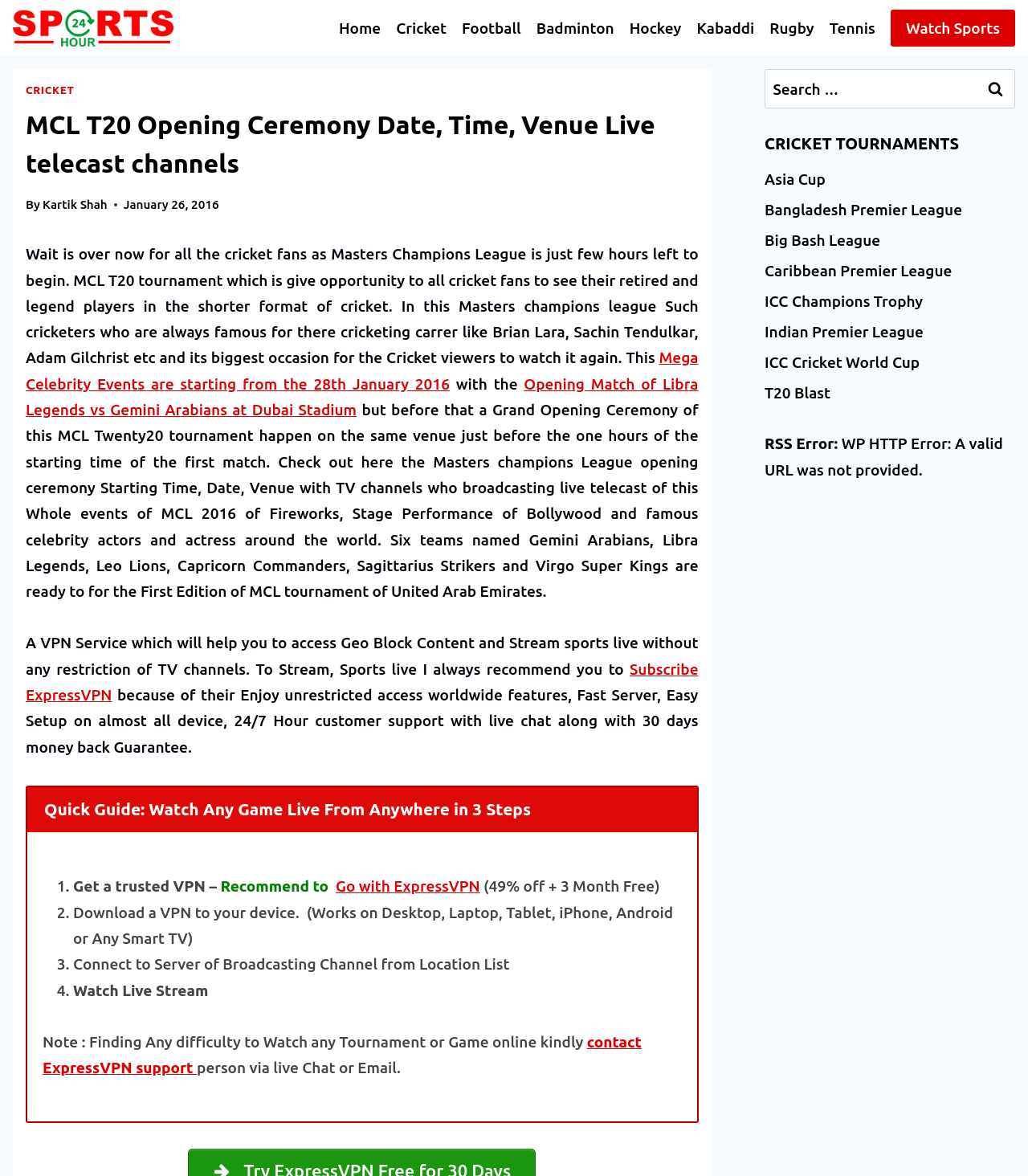Highlight the bounding box coordinates of the region I should click on to meet the following instruction: "Click on the 'Home' link".

[0.322, 0.01, 0.378, 0.038]